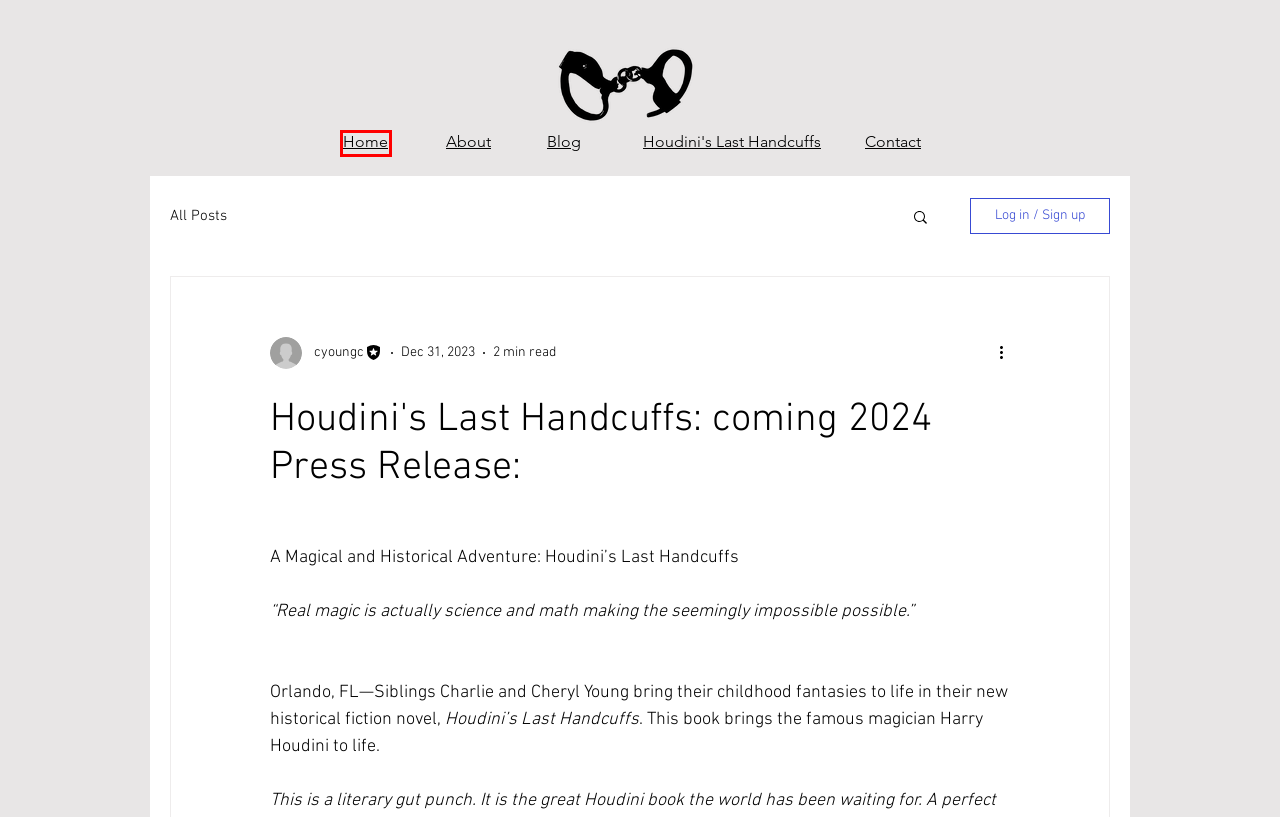You are presented with a screenshot of a webpage that includes a red bounding box around an element. Determine which webpage description best matches the page that results from clicking the element within the red bounding box. Here are the candidates:
A. About option HFM | Music Magic and More
B. Blog | Music Magic and More
C. Chris Cordani Interview Charlie and Cheryl about Houdini's Last Handcuffs on Book Spectrum
D. Contact | Music Magic and More
E. The Great Harry Blackstone 1939
F. Houdini's Last Handcuffs finds its' way into a library...
G. Last Handcuffs HFM | Music Magic and More
H. Paintings | Denton and Haskins

H